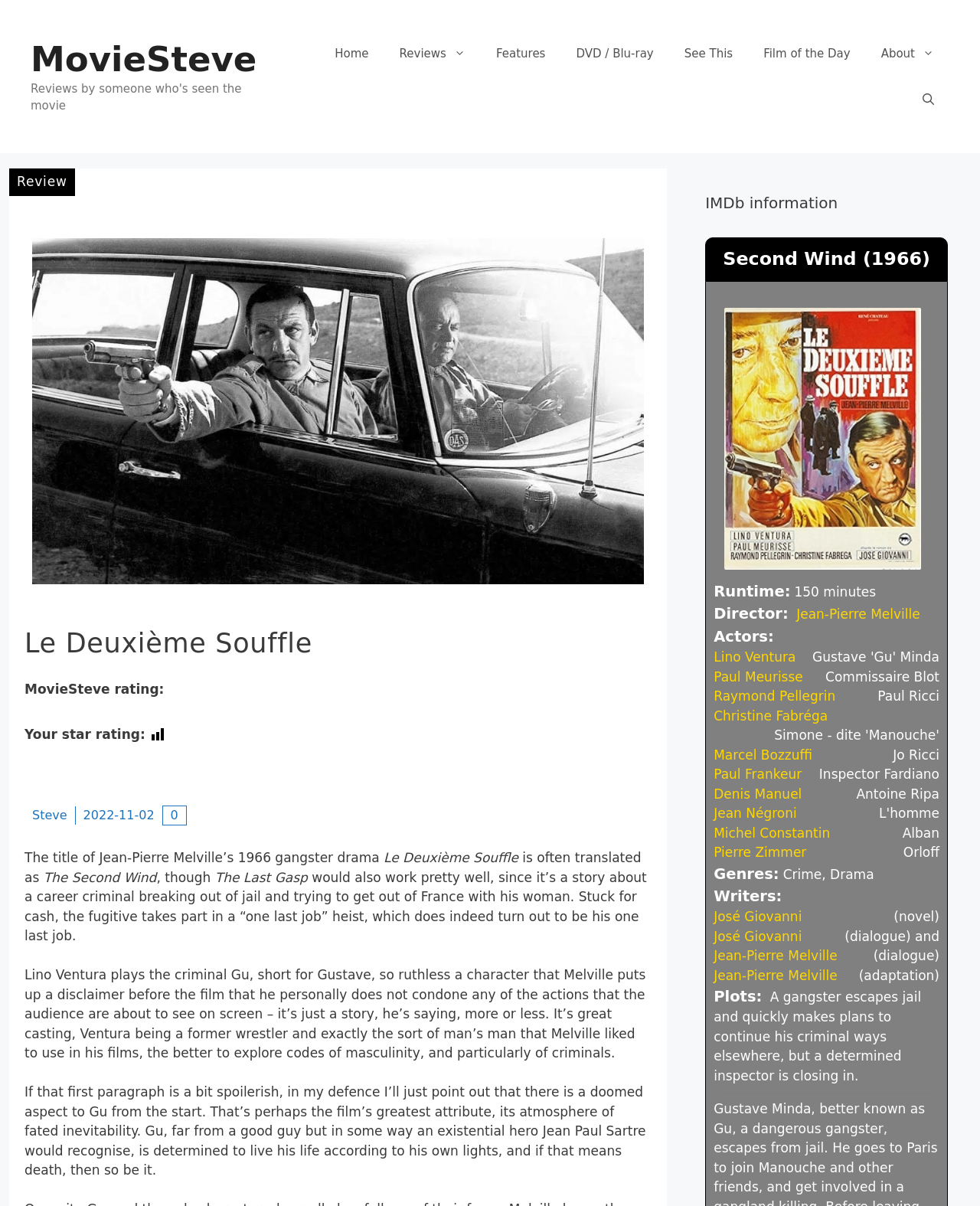Based on the visual content of the image, answer the question thoroughly: What is the genre of the movie?

The genre of the movie 'Le Deuxième Souffle' is Crime and Drama, as mentioned in the IMDb information section on the webpage.